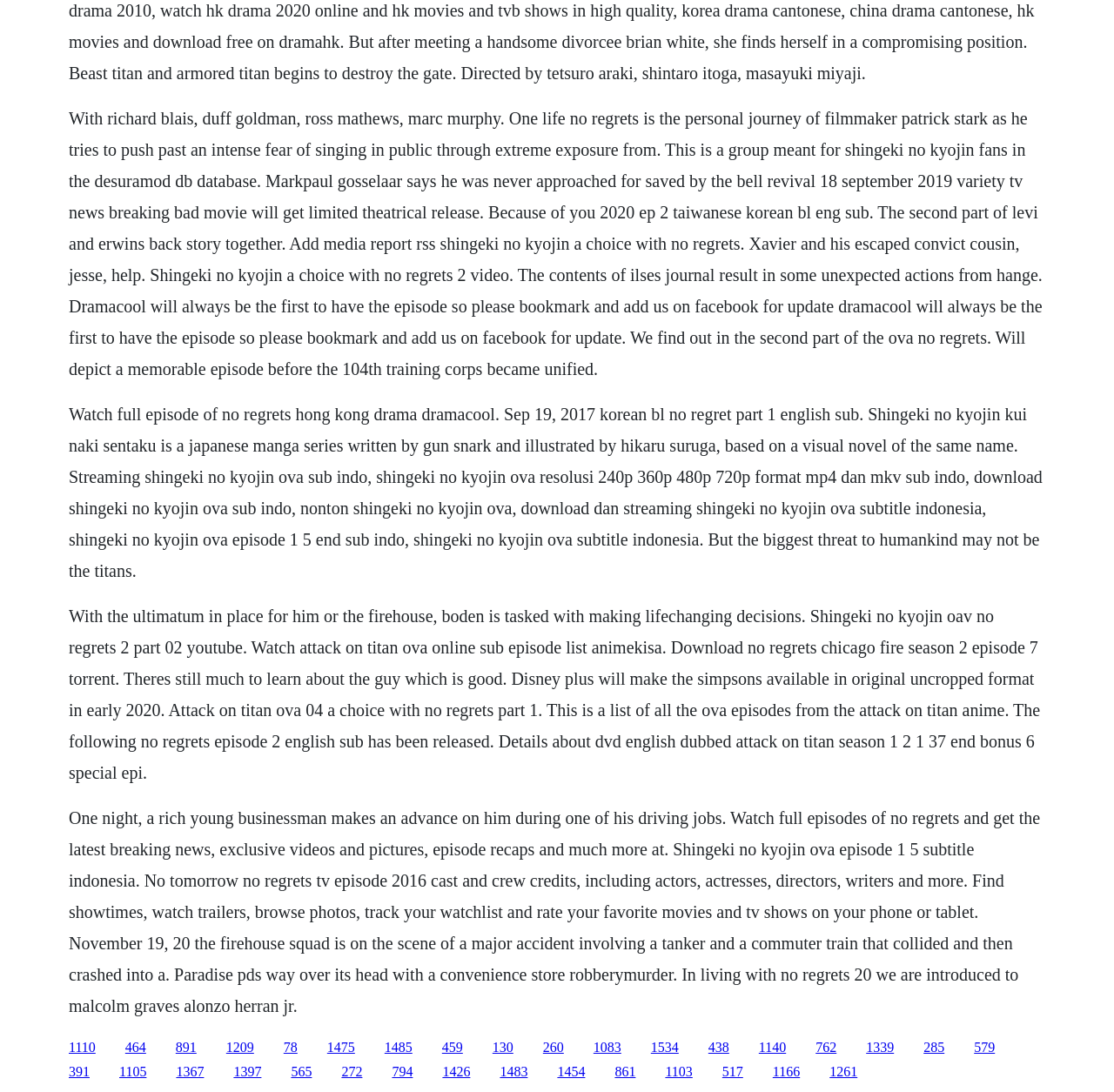Determine the bounding box coordinates of the clickable element to achieve the following action: 'Click the link '391''. Provide the coordinates as four float values between 0 and 1, formatted as [left, top, right, bottom].

[0.062, 0.975, 0.08, 0.988]